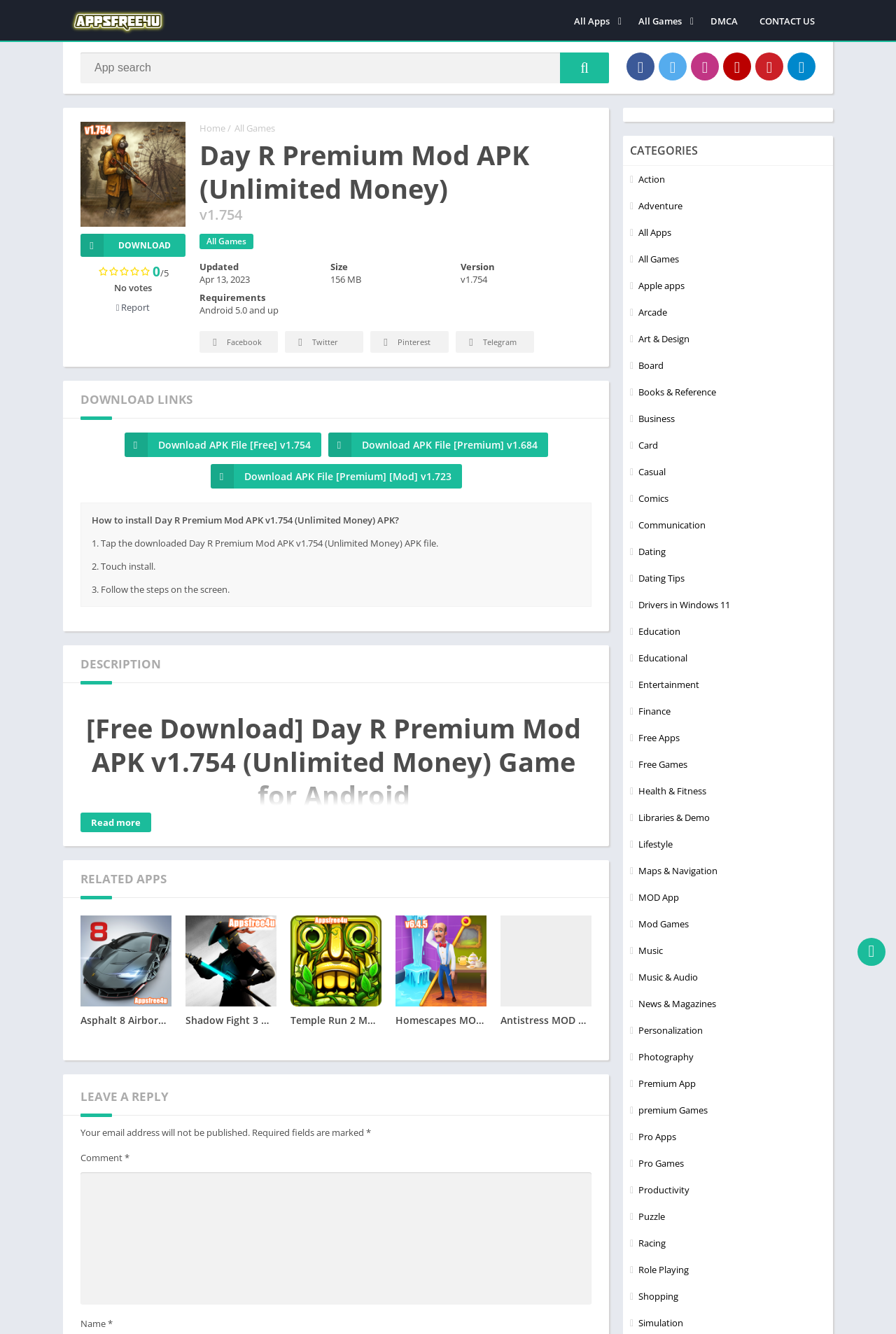From the screenshot, find the bounding box of the UI element matching this description: "Mod Games". Supply the bounding box coordinates in the form [left, top, right, bottom], each a float between 0 and 1.

[0.703, 0.688, 0.769, 0.697]